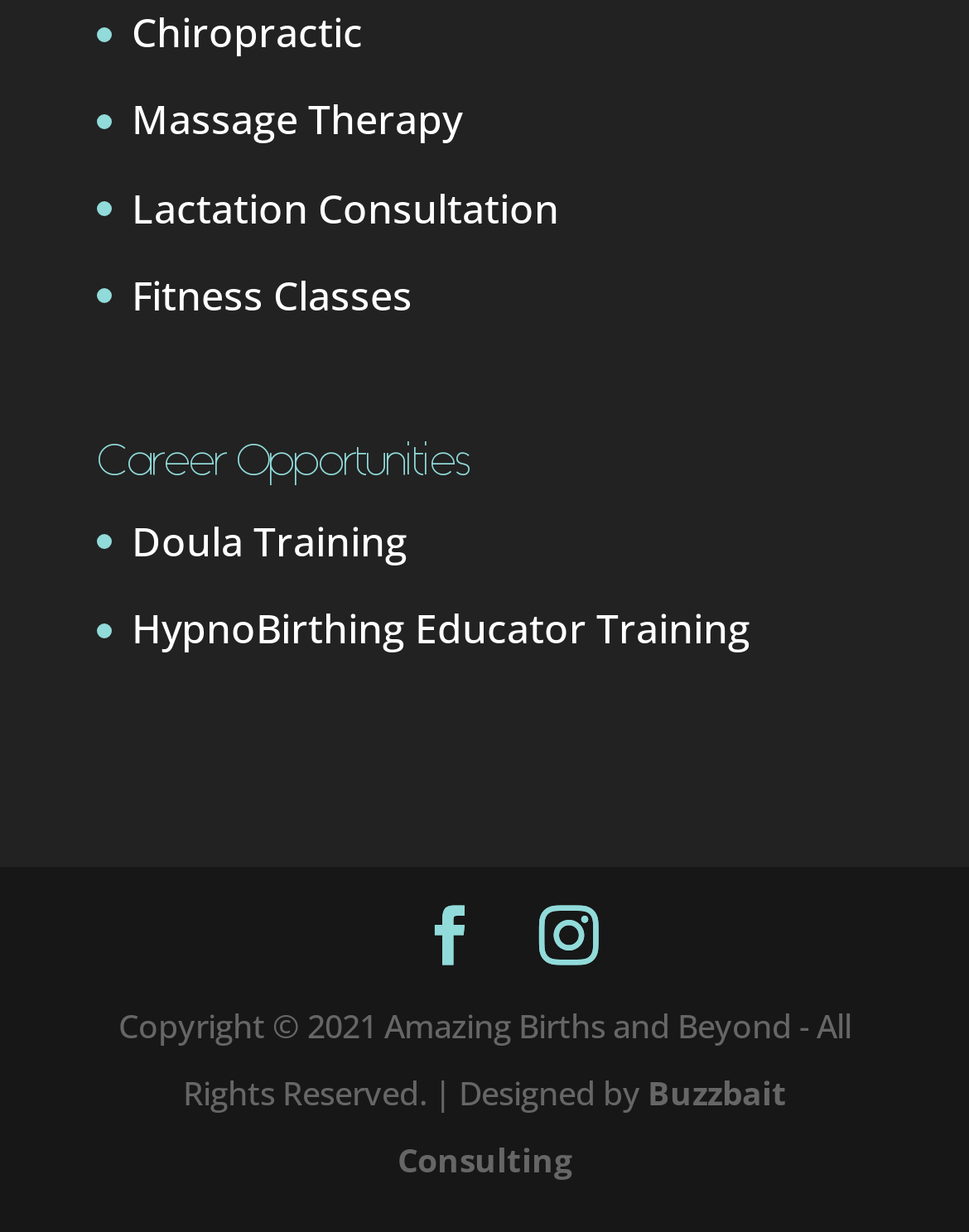What services are offered by Amazing Births and Beyond?
Answer the question with just one word or phrase using the image.

Chiropractic, Massage Therapy, etc.